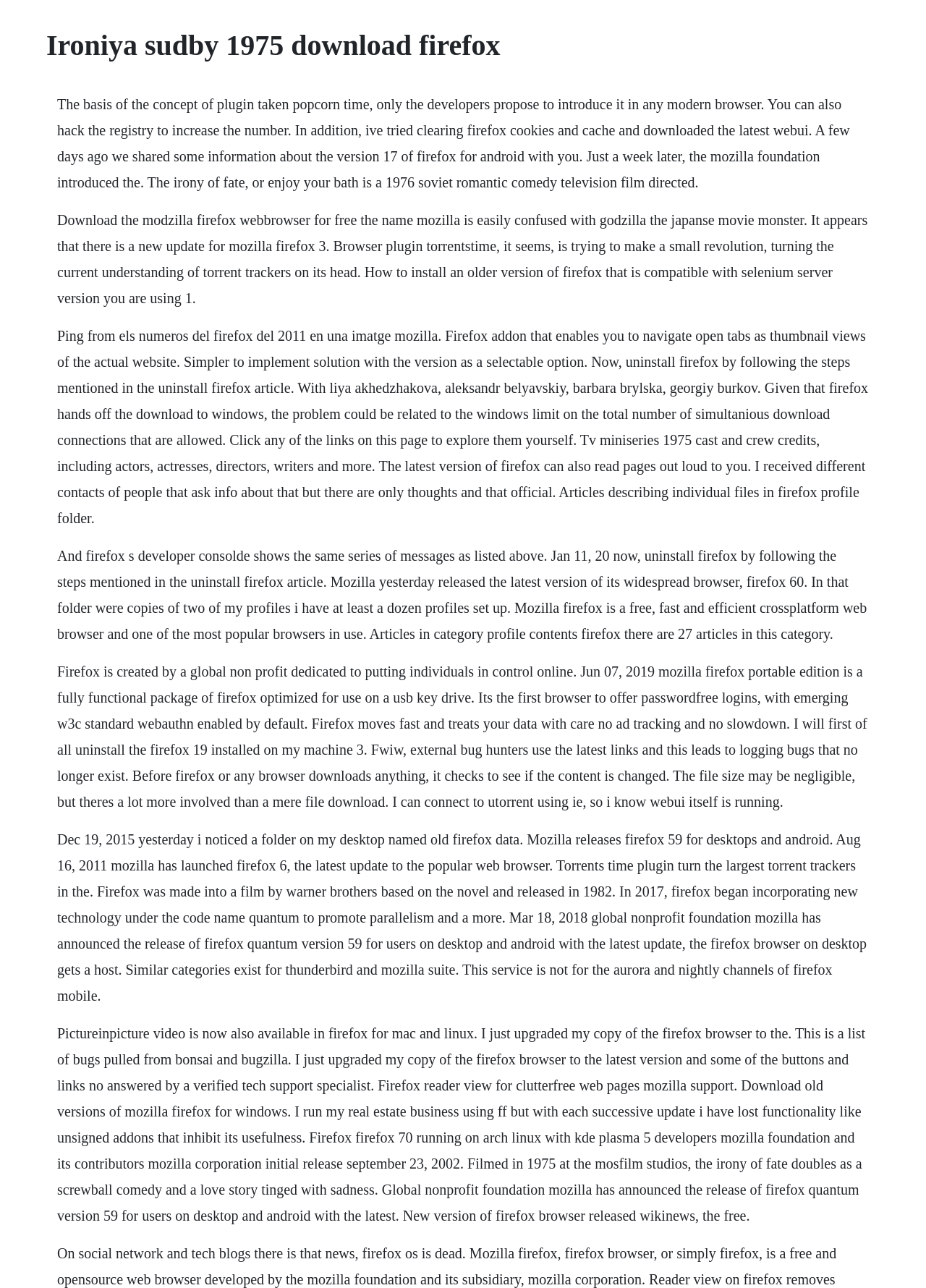Is this webpage about a movie?
Using the details from the image, give an elaborate explanation to answer the question.

Although the webpage is primarily about Firefox, there are mentions of a movie called 'Ironiya sudby' or 'The Irony of Fate', which suggests that the webpage is also related to this movie.